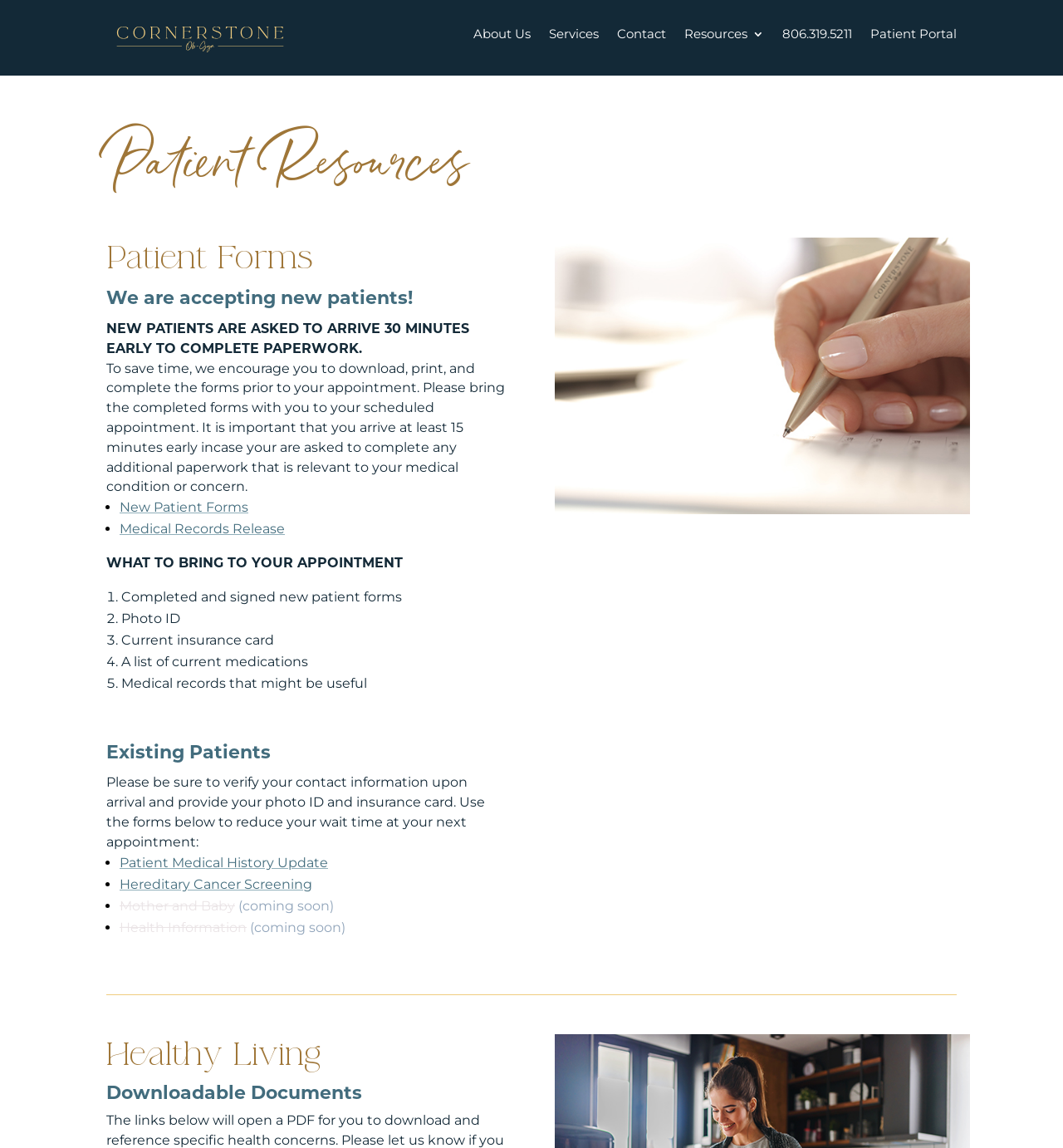Predict the bounding box of the UI element based on this description: "New Patient Forms".

[0.112, 0.435, 0.234, 0.449]